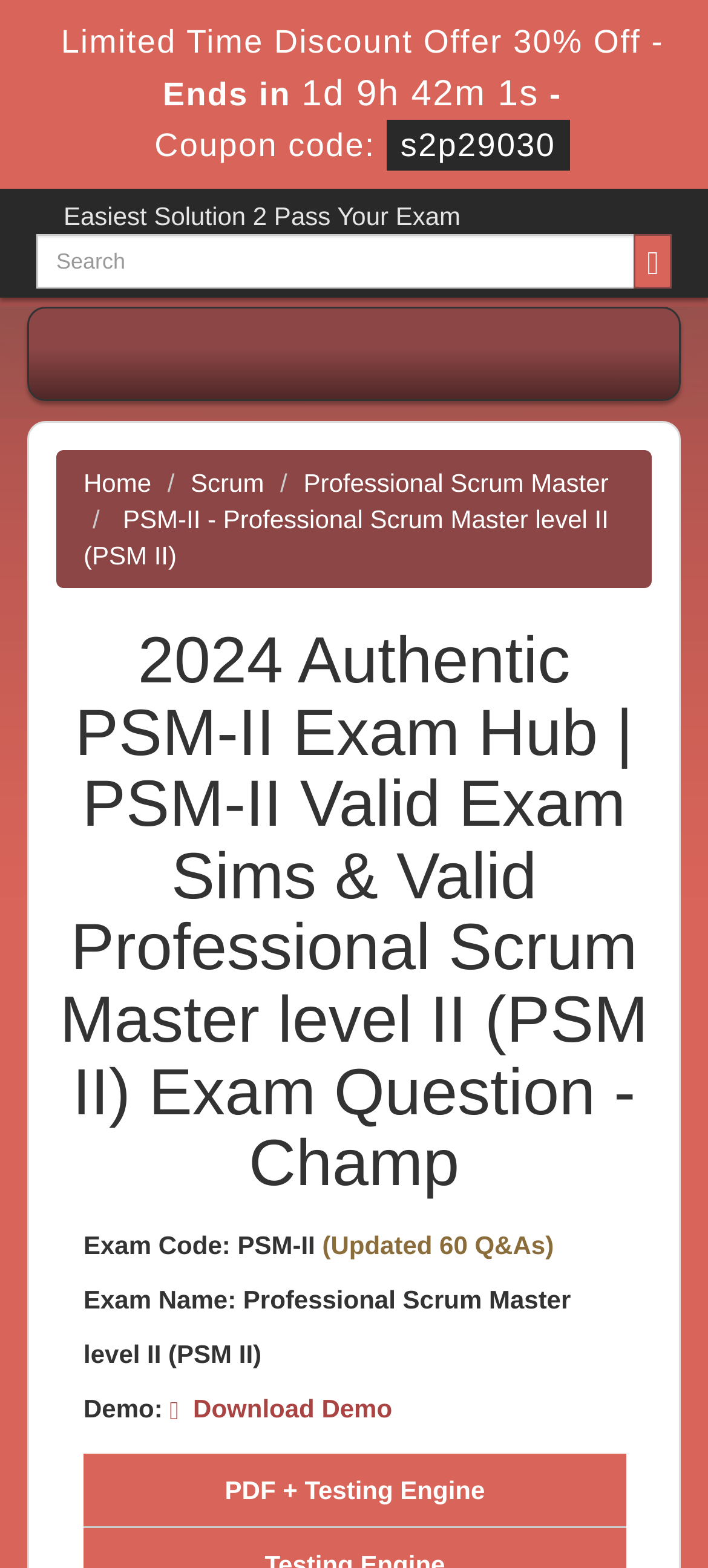Extract the bounding box coordinates for the UI element described as: "name="query" placeholder="Search"".

[0.051, 0.149, 0.899, 0.184]